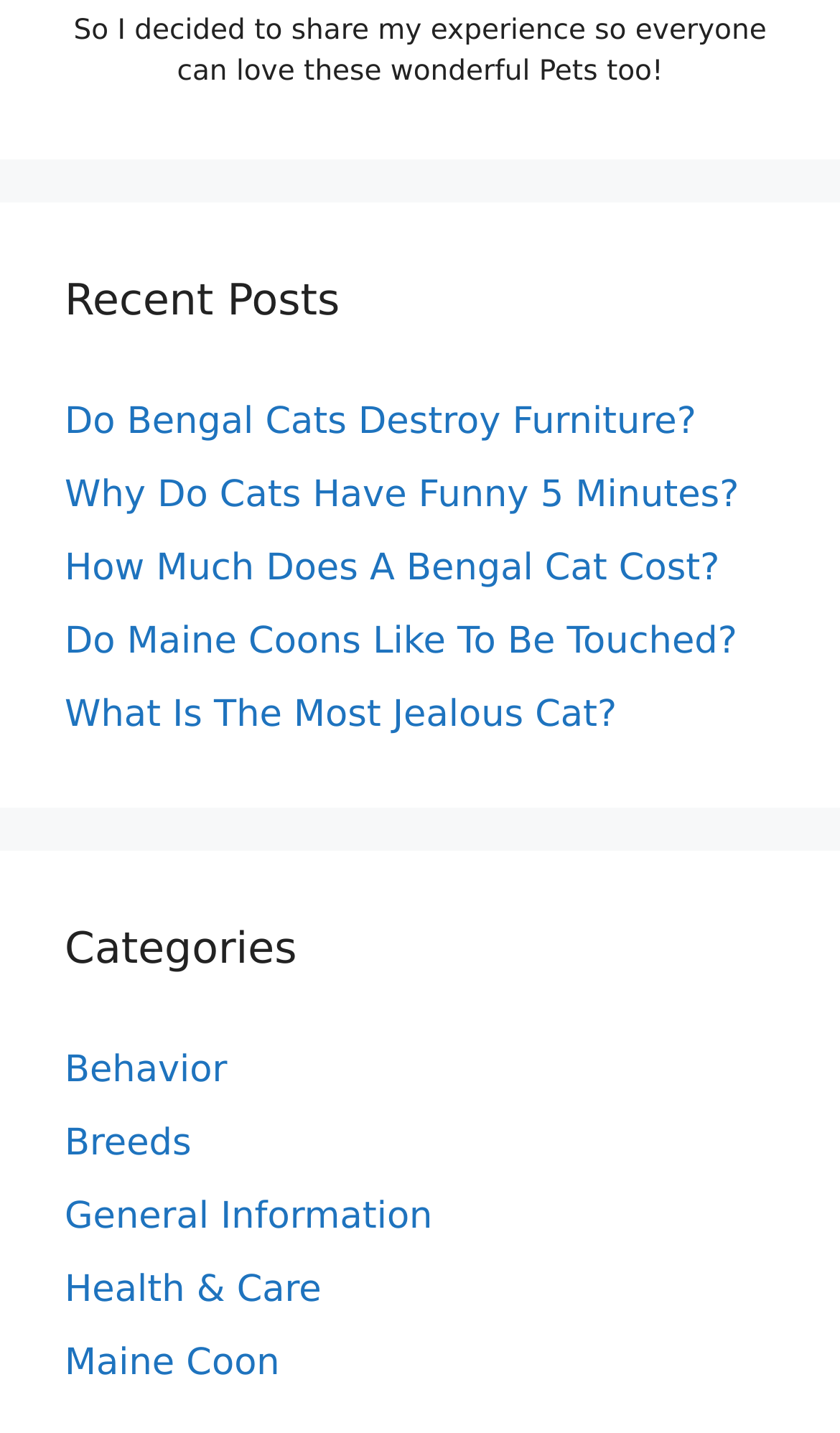Find the bounding box coordinates of the clickable element required to execute the following instruction: "learn about the cost of a Bengal Cat". Provide the coordinates as four float numbers between 0 and 1, i.e., [left, top, right, bottom].

[0.077, 0.381, 0.857, 0.411]